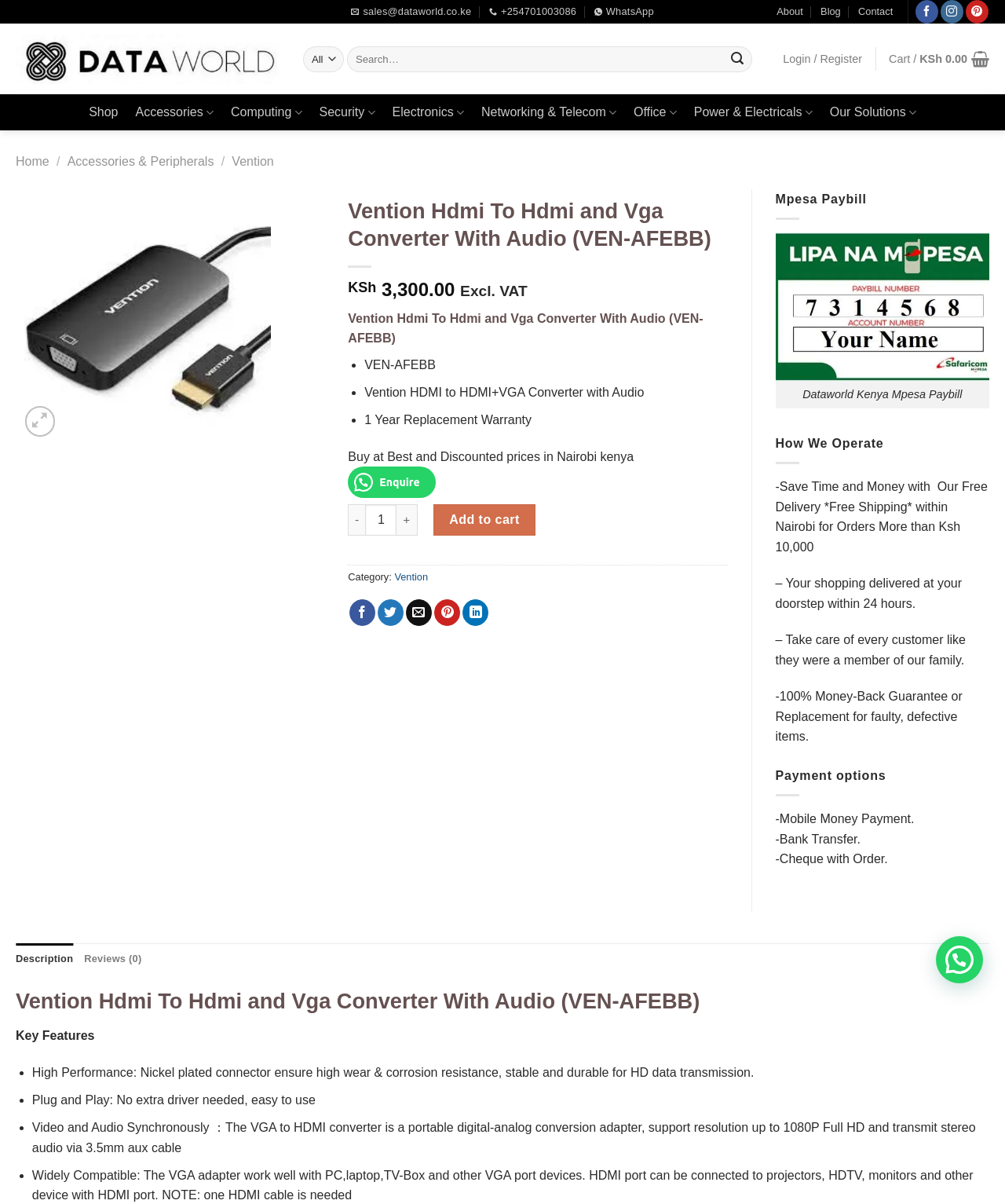Please mark the bounding box coordinates of the area that should be clicked to carry out the instruction: "Follow on Facebook".

[0.911, 0.0, 0.933, 0.02]